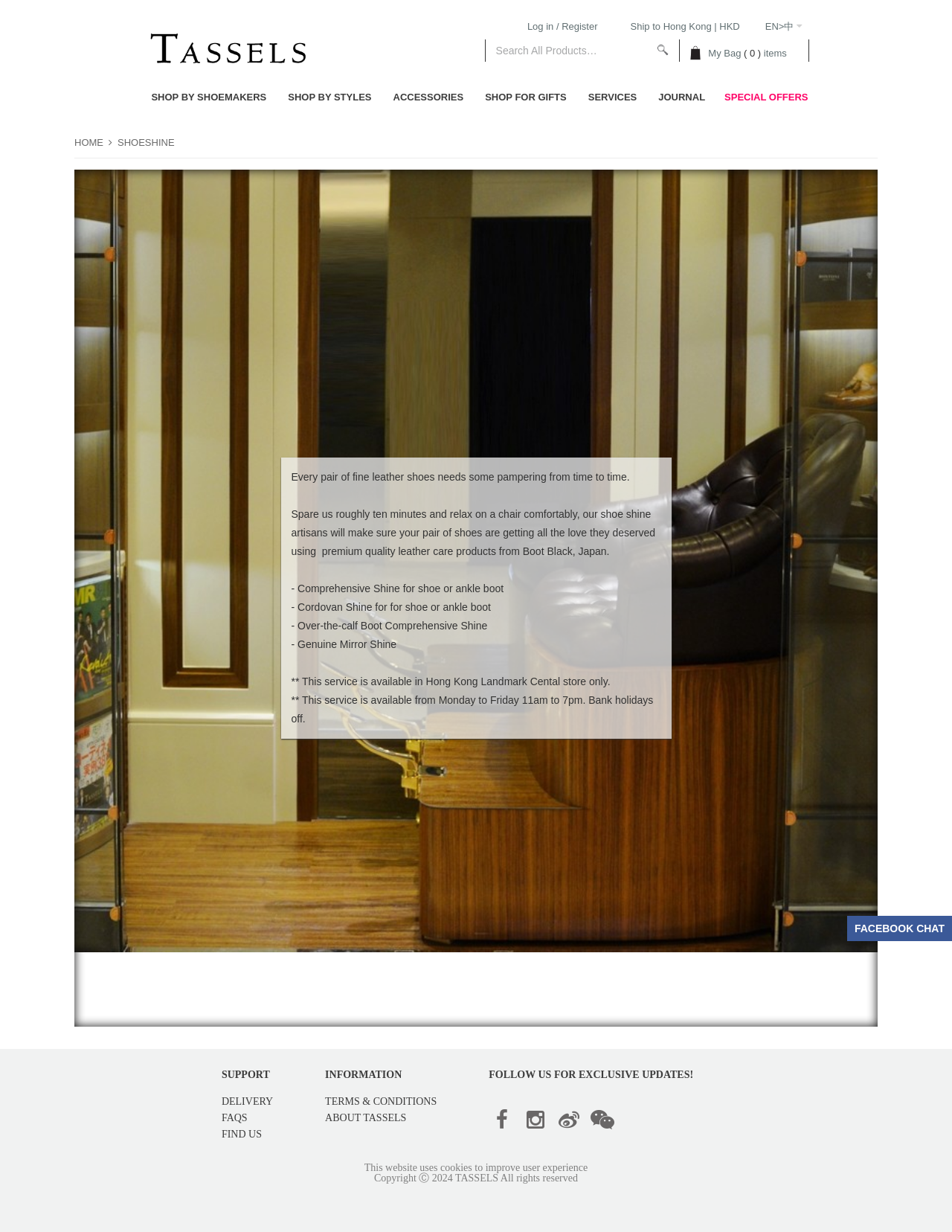Provide your answer to the question using just one word or phrase: What is the function of the 'Search all products…' textbox?

To search for products